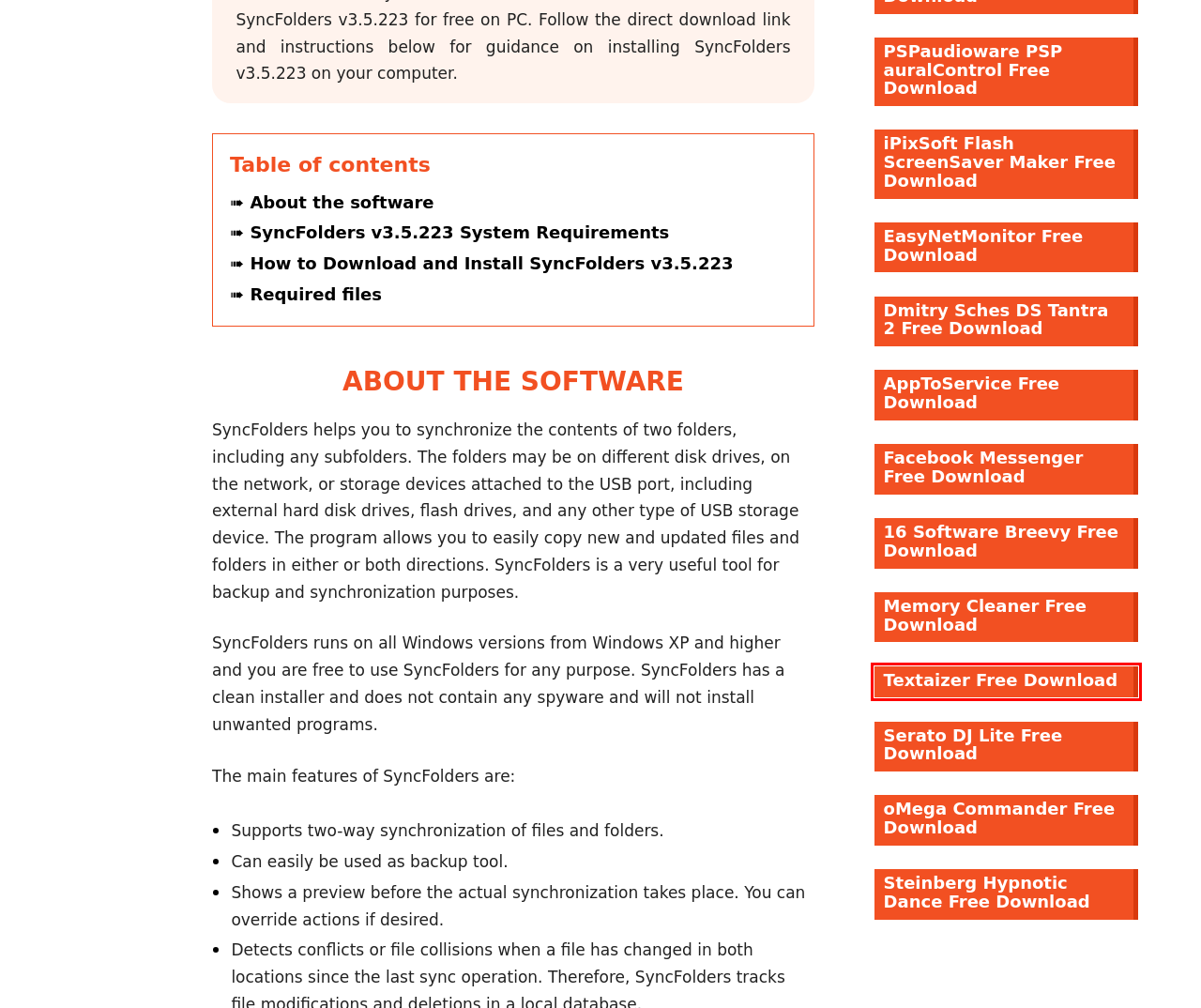Examine the screenshot of a webpage with a red bounding box around a specific UI element. Identify which webpage description best matches the new webpage that appears after clicking the element in the red bounding box. Here are the candidates:
A. oMega Commander Free Download - My Software Free
B. PSPaudioware PSP auralControl Free Download - My Software Free
C. Facebook Messenger Free Download - My Software Free
D. Steinberg Hypnotic Dance Free Download - My Software Free
E. EasyNetMonitor Free Download - My Software Free
F. Dmitry Sches DS Tantra 2 Free Download - My Software Free
G. AppToService Free Download - My Software Free
H. Textaizer Free Download - My Software Free

H